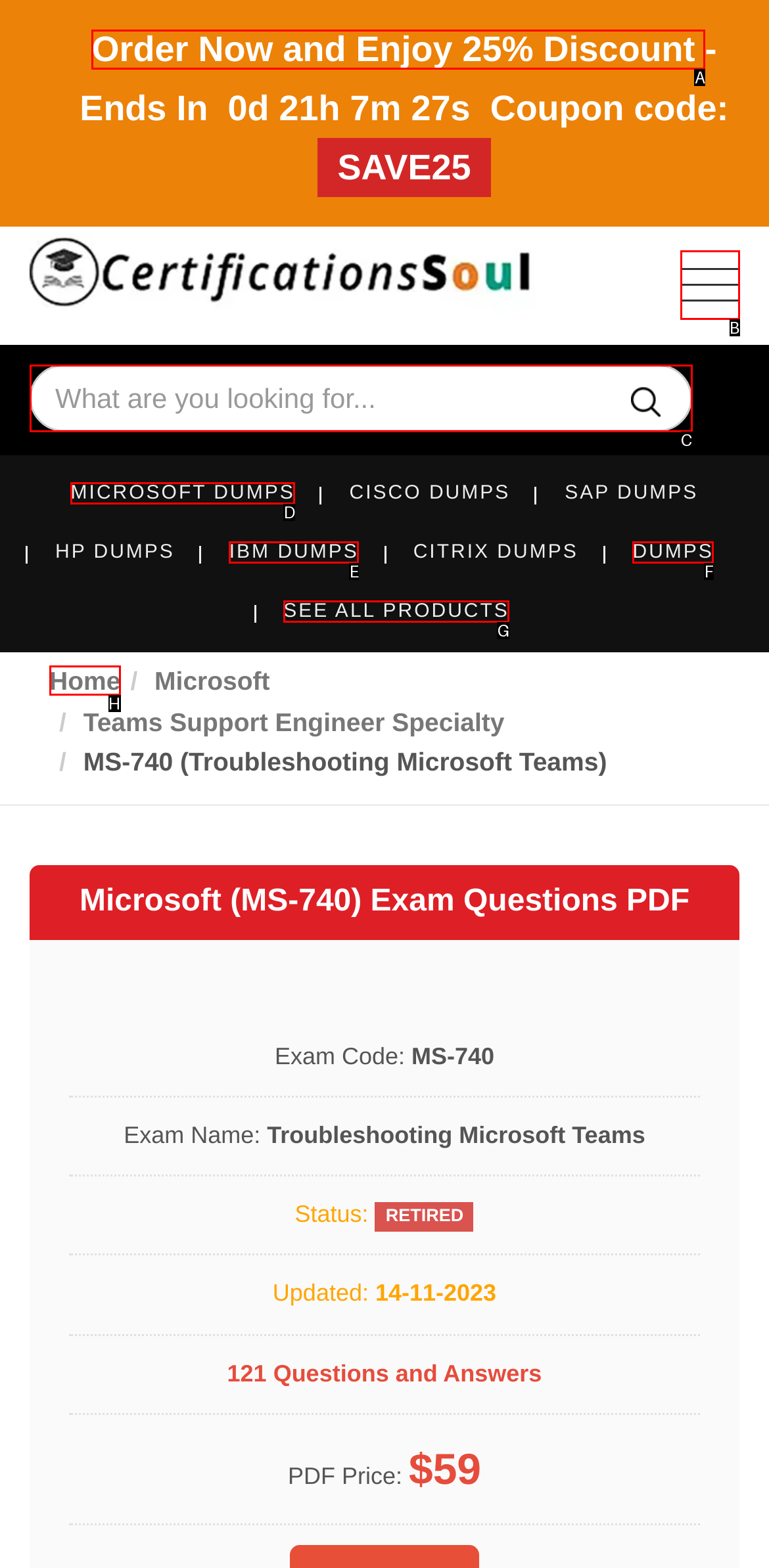Tell me the letter of the correct UI element to click for this instruction: Order now and get 25% discount. Answer with the letter only.

A